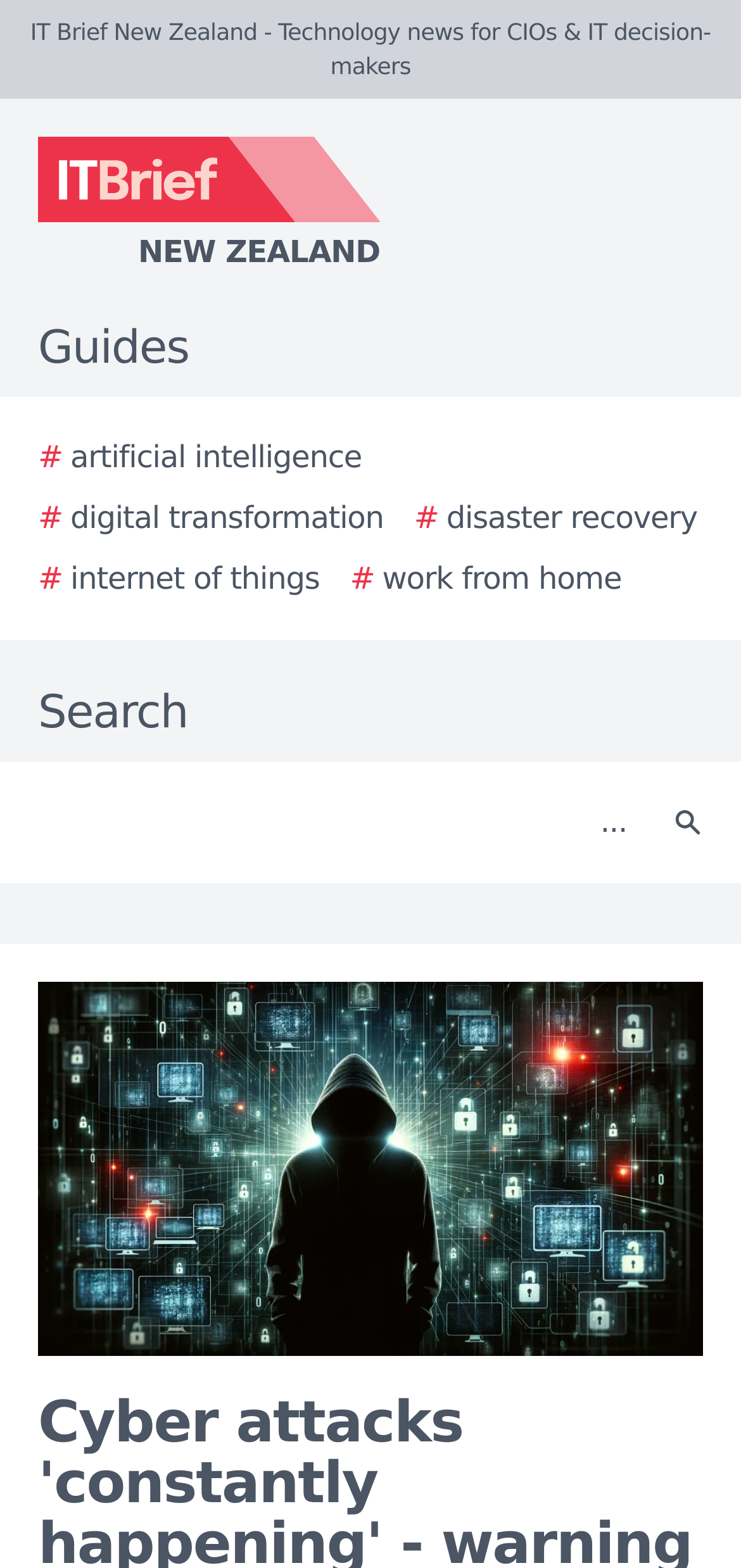Extract the bounding box coordinates for the HTML element that matches this description: "# internet of things". The coordinates should be four float numbers between 0 and 1, i.e., [left, top, right, bottom].

[0.051, 0.355, 0.431, 0.384]